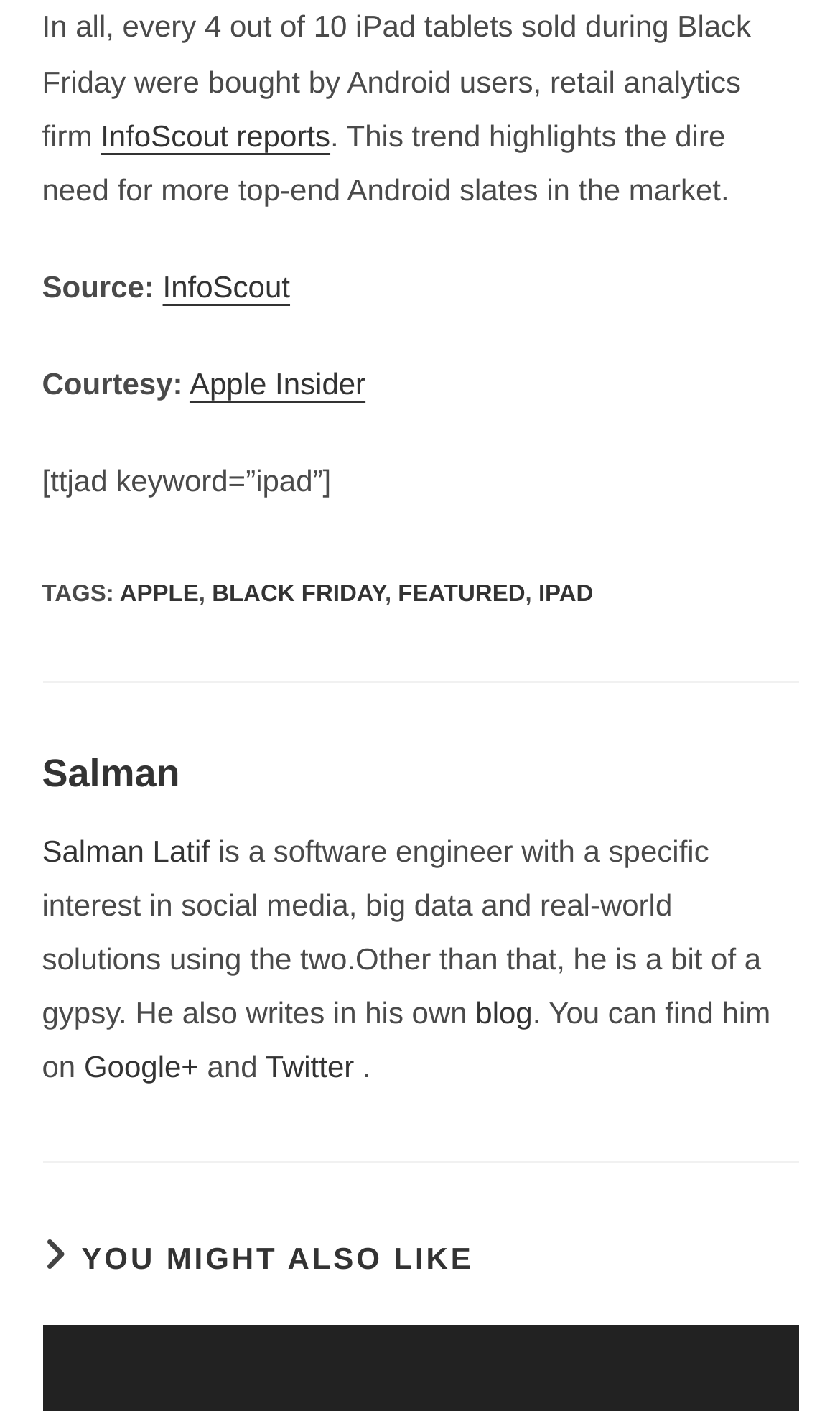Pinpoint the bounding box coordinates of the area that should be clicked to complete the following instruction: "Visit Apple Insider". The coordinates must be given as four float numbers between 0 and 1, i.e., [left, top, right, bottom].

[0.226, 0.26, 0.435, 0.284]